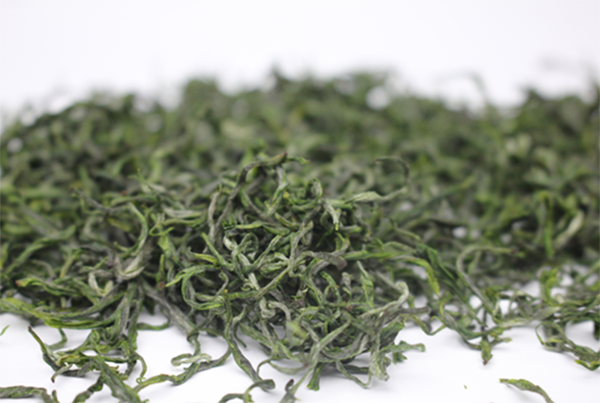Review the image closely and give a comprehensive answer to the question: What is the expected brew color of Baojing Gold Tea?

The caption states that when preparing this tea, one can expect a 'bright, yellowish-green infusion', which suggests that the brew color of Baojing Gold Tea is a vibrant, yellow-green color.